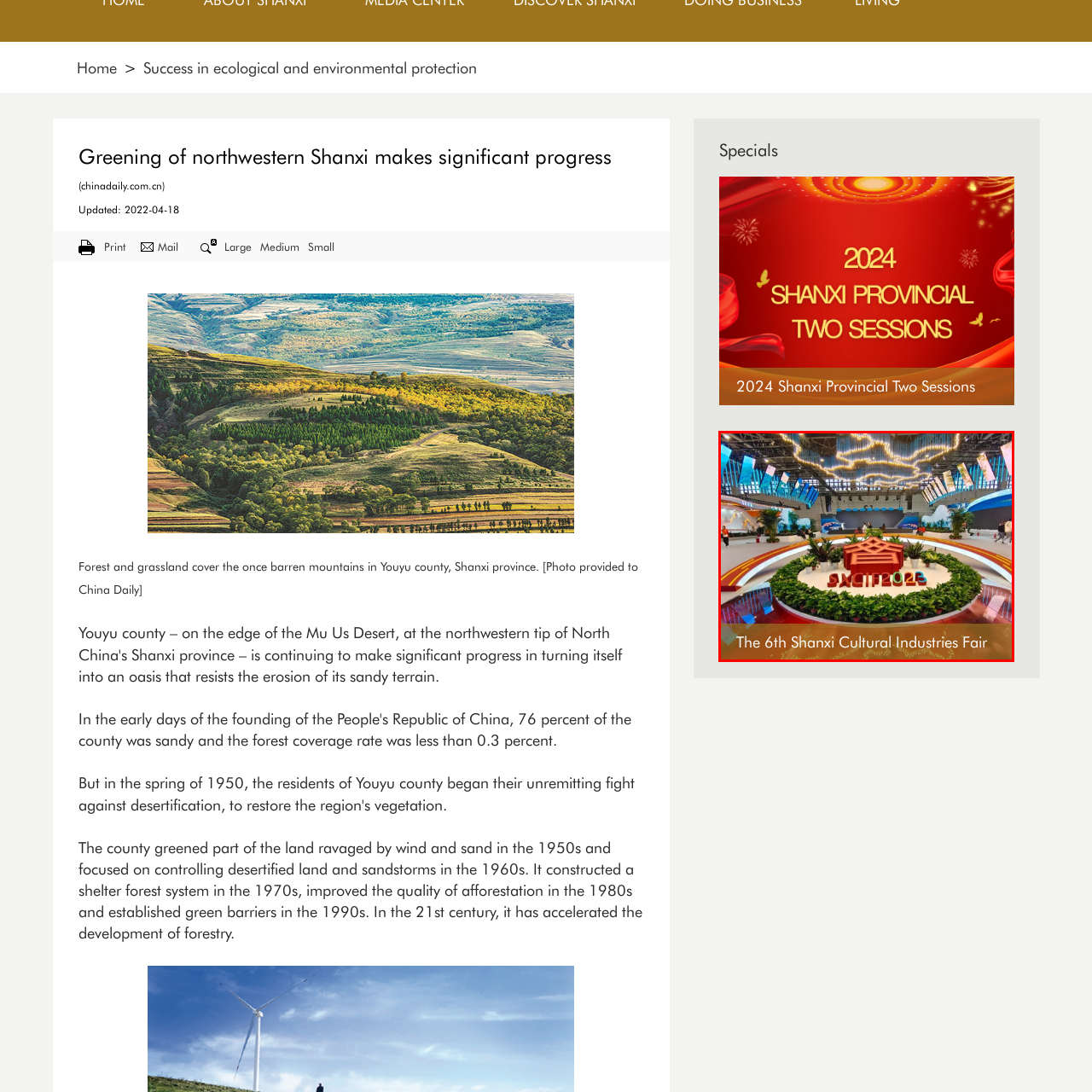Give a comprehensive caption for the image marked by the red rectangle.

The image showcases a vibrant scene from the 6th Shanxi Cultural Industries Fair. In the foreground, a striking installation marked "SNCIF 2023" stands amidst lush greenery, reflecting the fair's focus on cultural innovation and industry development. The background features a spacious exhibition center adorned with colorful lights and decorations, enhancing the inviting atmosphere. Attendees can be seen engaging in discussions and exploring various exhibits, highlighting the fair's role as a hub for cultural exchange and community engagement in Shanxi Province. This event emphasizes the region's commitment to promoting its cultural industries and fostering growth in the sector.